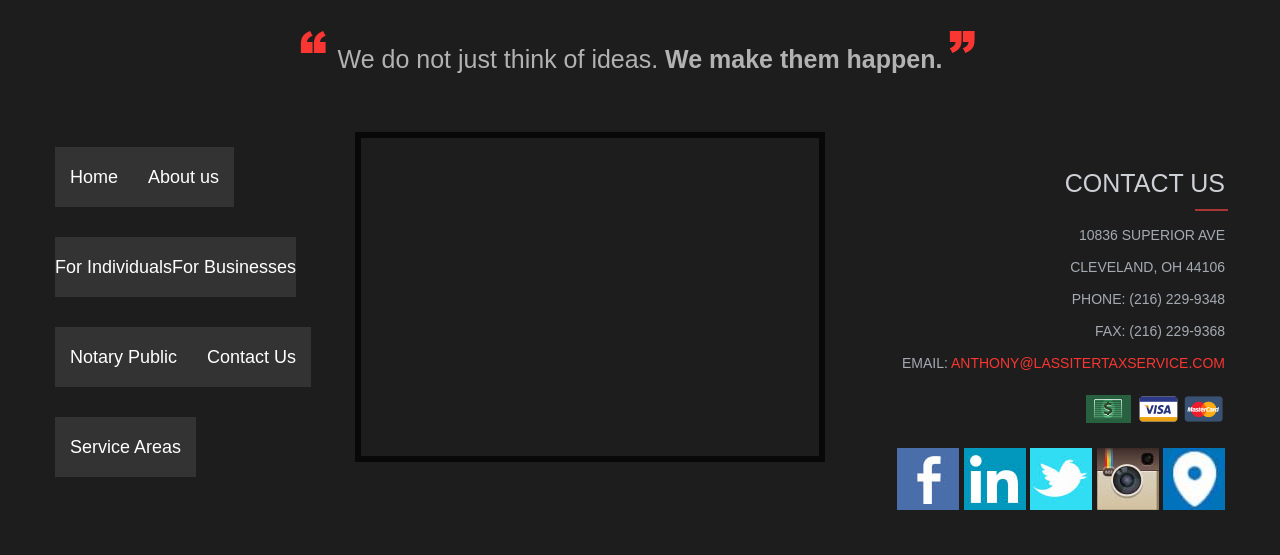Please answer the following question using a single word or phrase: 
What is the type of the third image from the left in the bottom section?

Mastercard payment icon